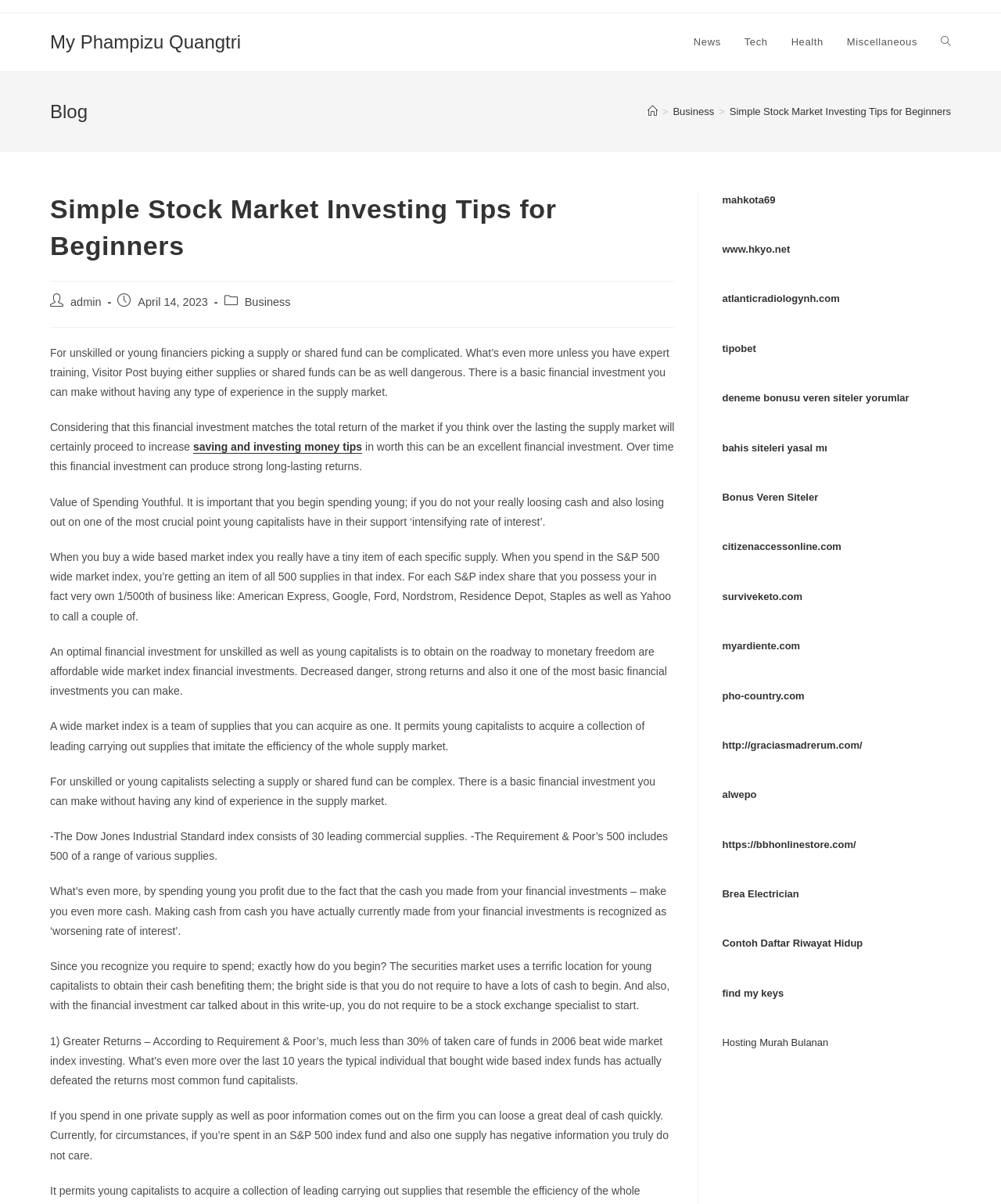What is the name of the blog?
Carefully analyze the image and provide a thorough answer to the question.

I determined the name of the blog by looking at the top-left corner of the webpage, which shows 'My Phampizu Quangtri' as the blog name.